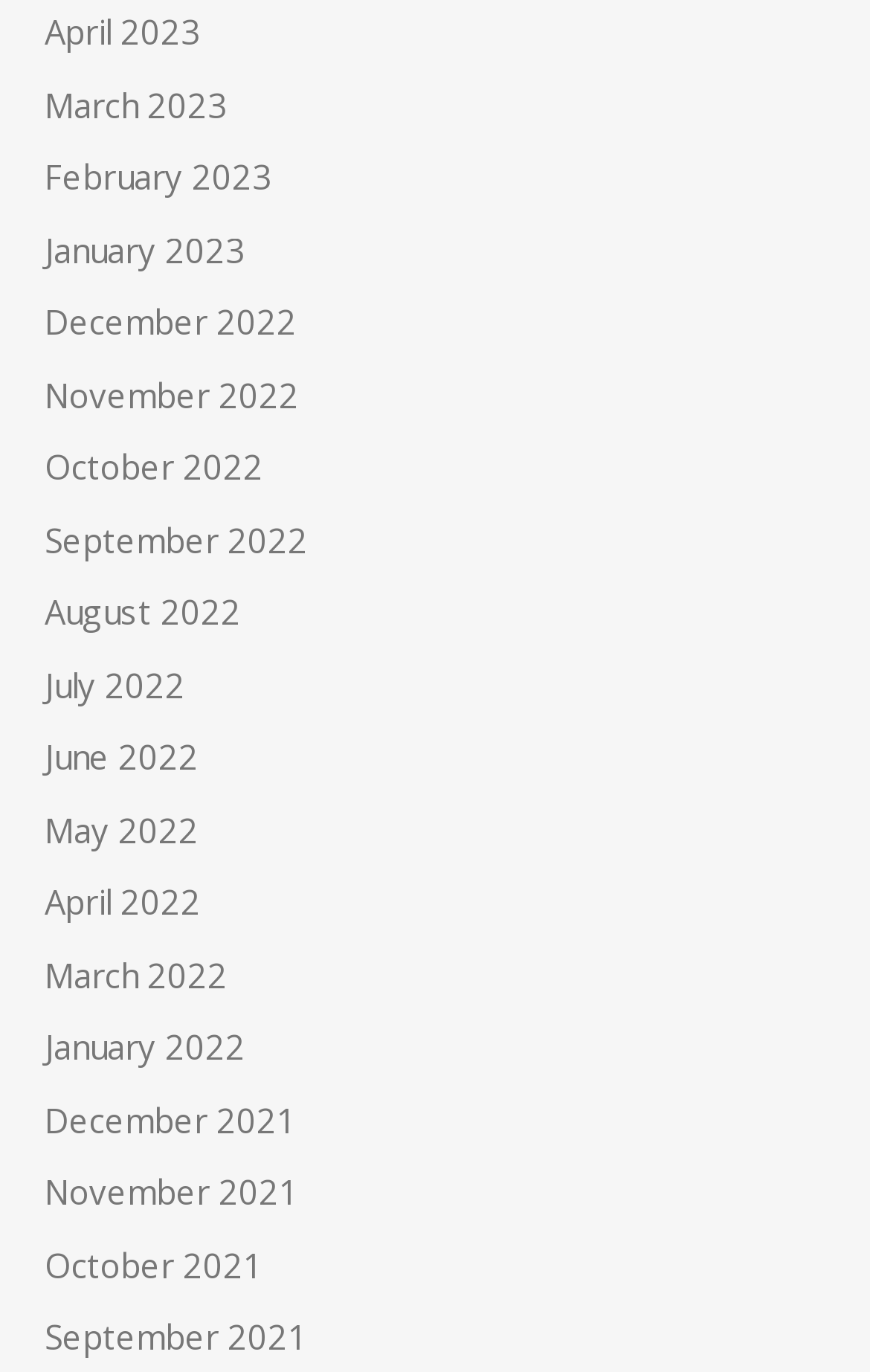How many links are there in total?
Answer the question with just one word or phrase using the image.

18